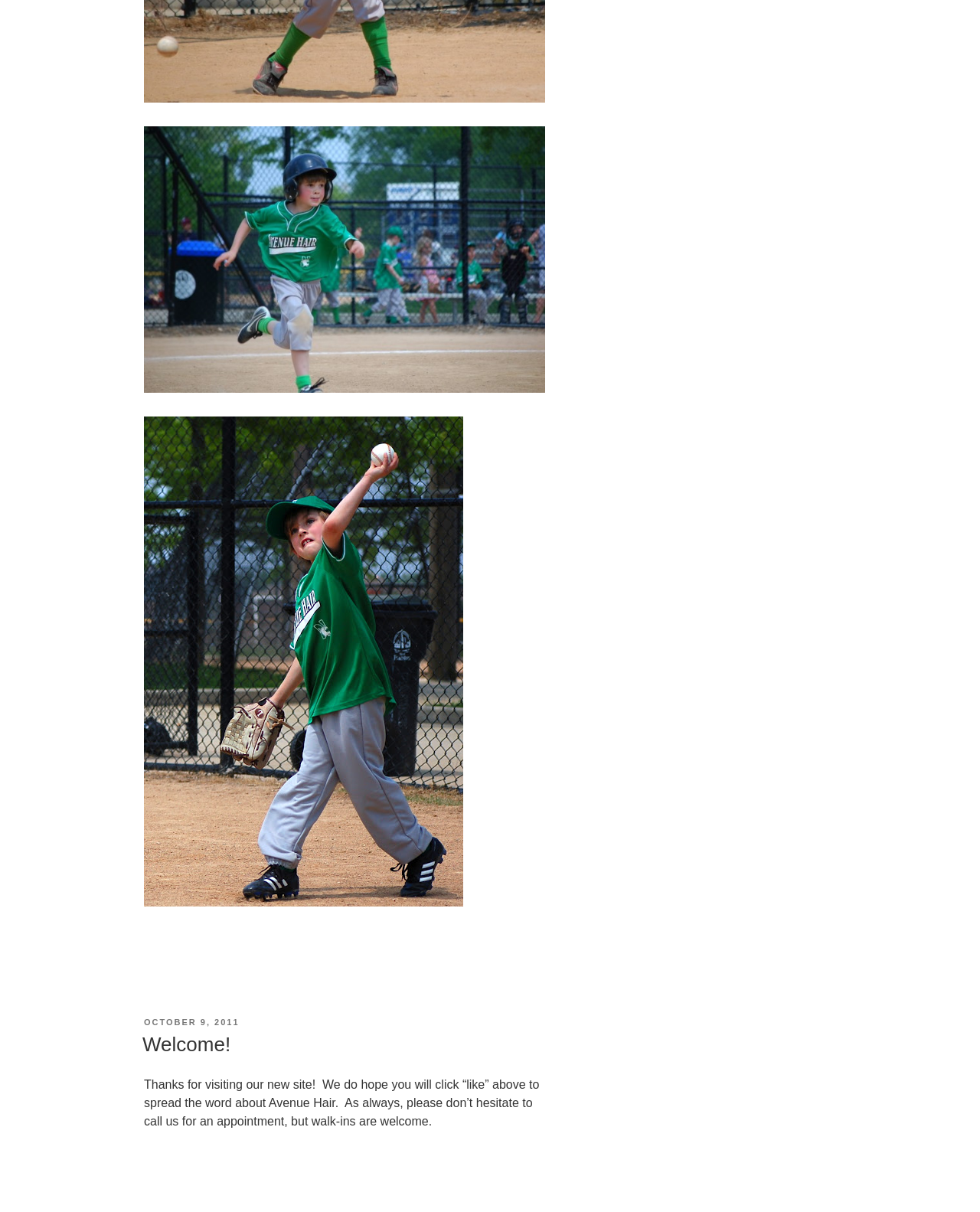What is the tone of the website?
From the details in the image, provide a complete and detailed answer to the question.

I inferred the tone of the website by reading the static text element that says 'Thanks for visiting our new site! ... As always, please don’t hesitate to call us for an appointment, but walk-ins are welcome.' which has a welcoming and inviting tone.